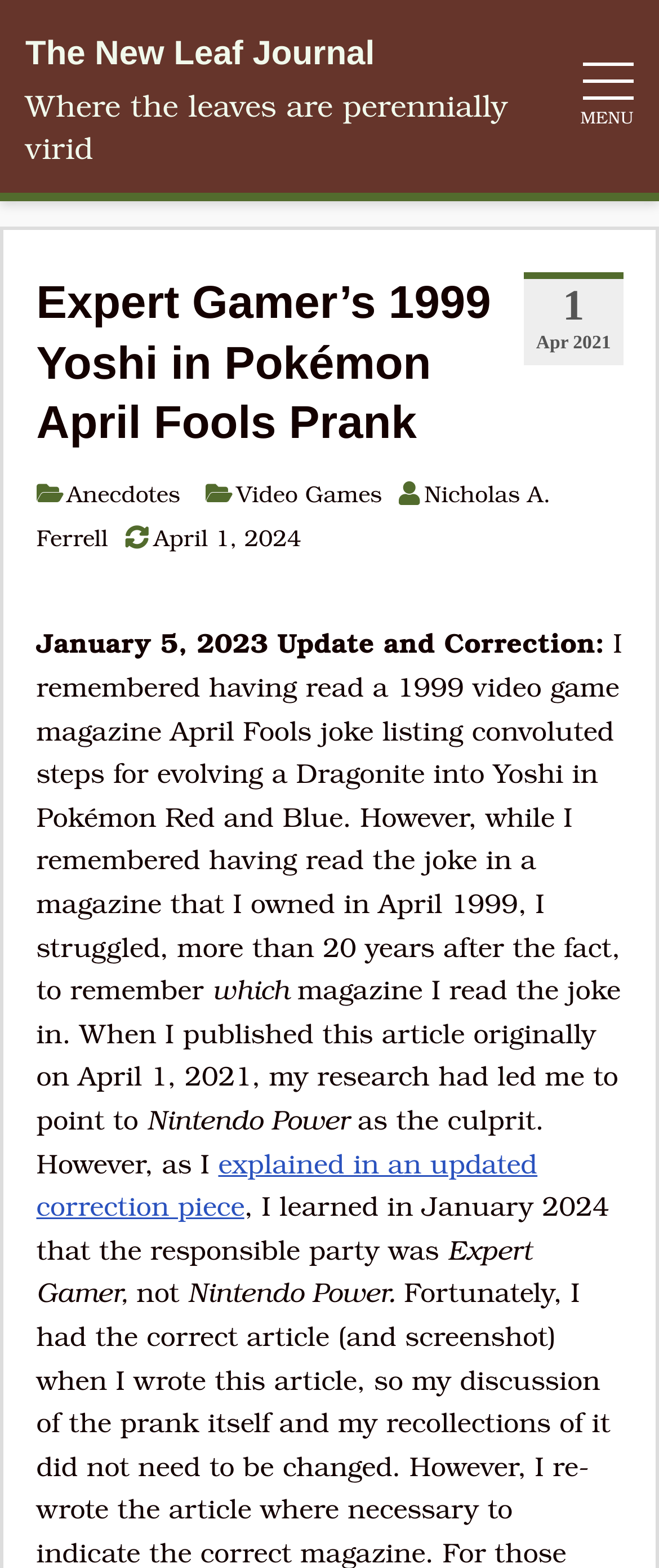What is the date of the original article publication?
Using the image as a reference, answer the question in detail.

I found the date of the original article publication by looking at the static text element with the text 'April 1, 2021' which is located at the top of the webpage, below the menu.